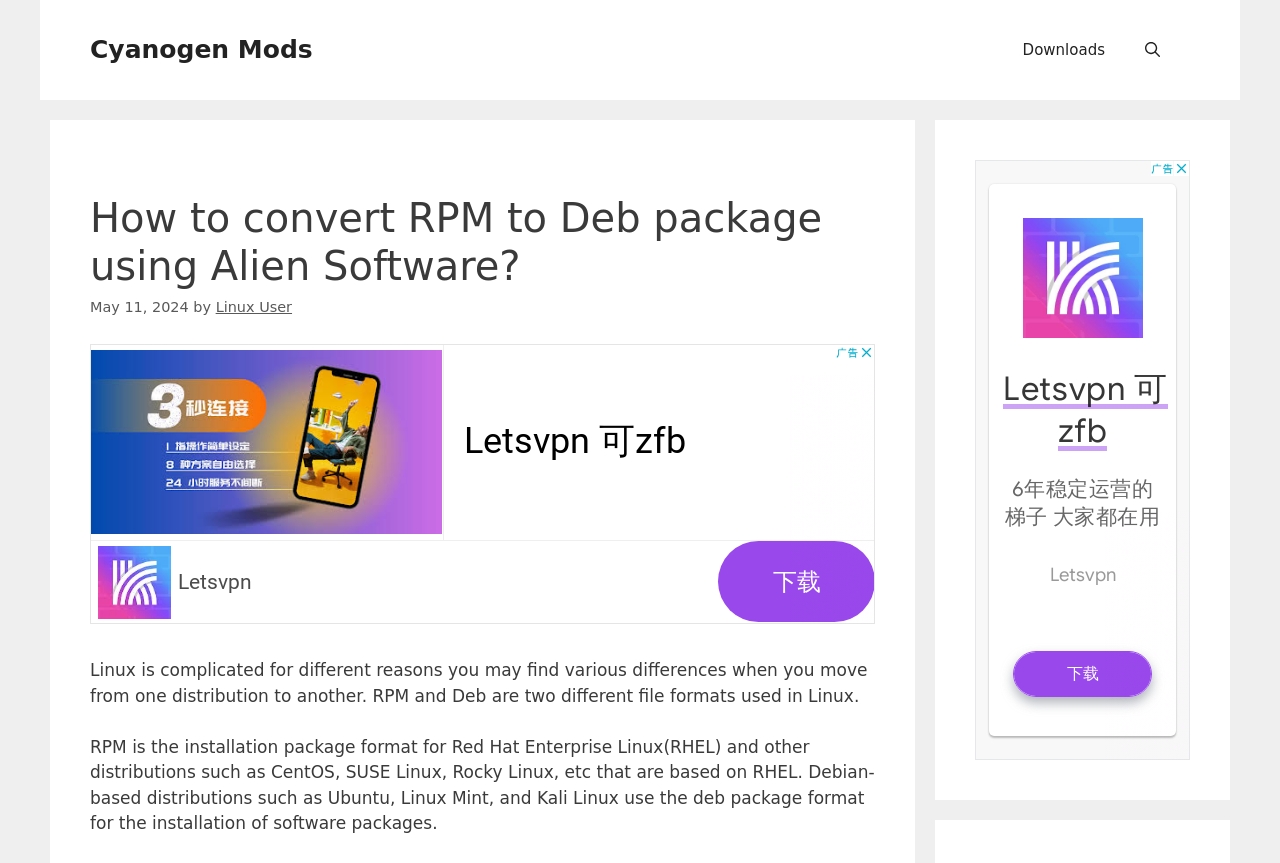Extract the bounding box of the UI element described as: "Linux User".

[0.168, 0.347, 0.228, 0.365]